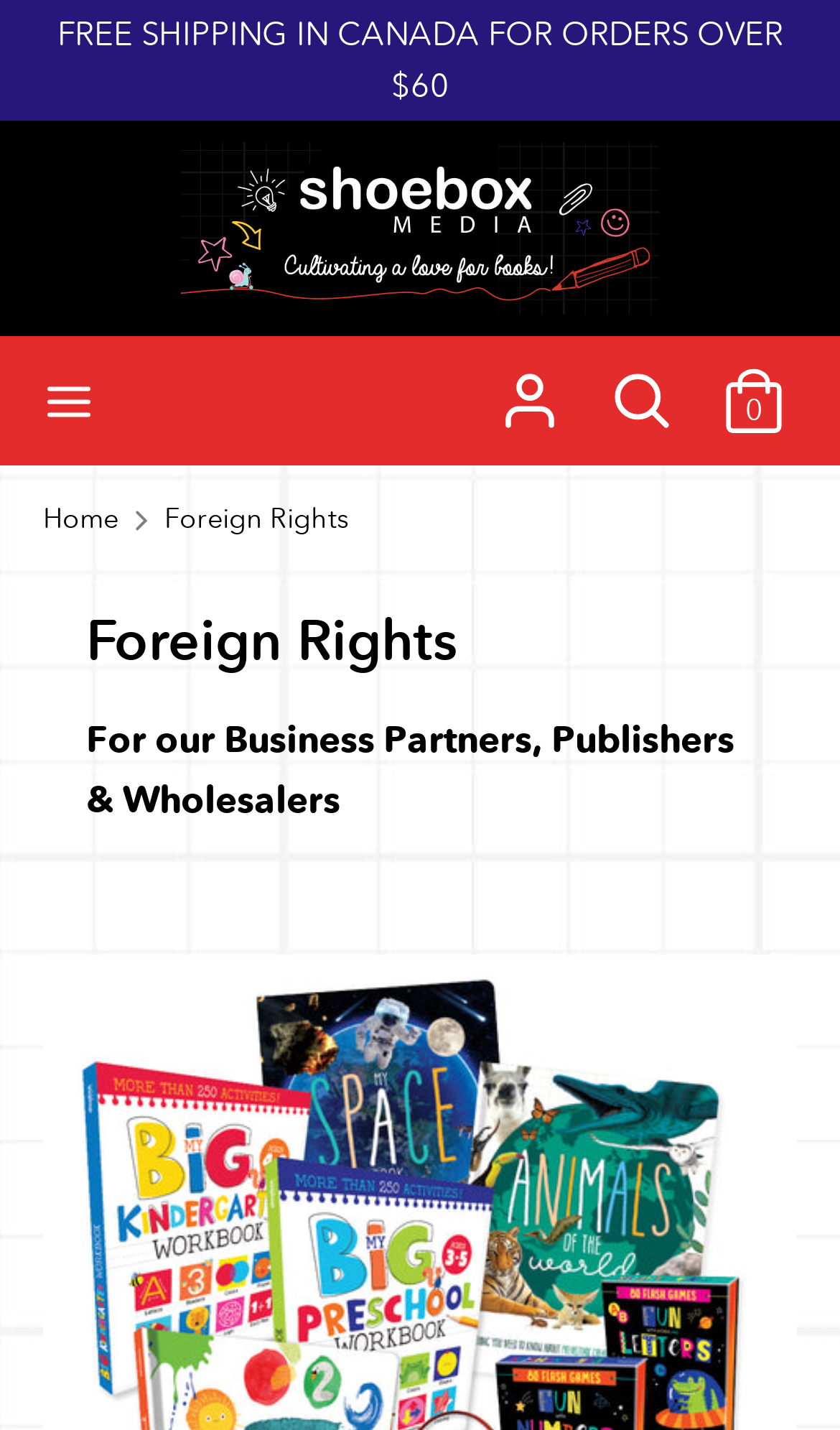Determine the bounding box coordinates for the area that should be clicked to carry out the following instruction: "Visit Shoebox website".

[0.051, 0.099, 0.949, 0.219]